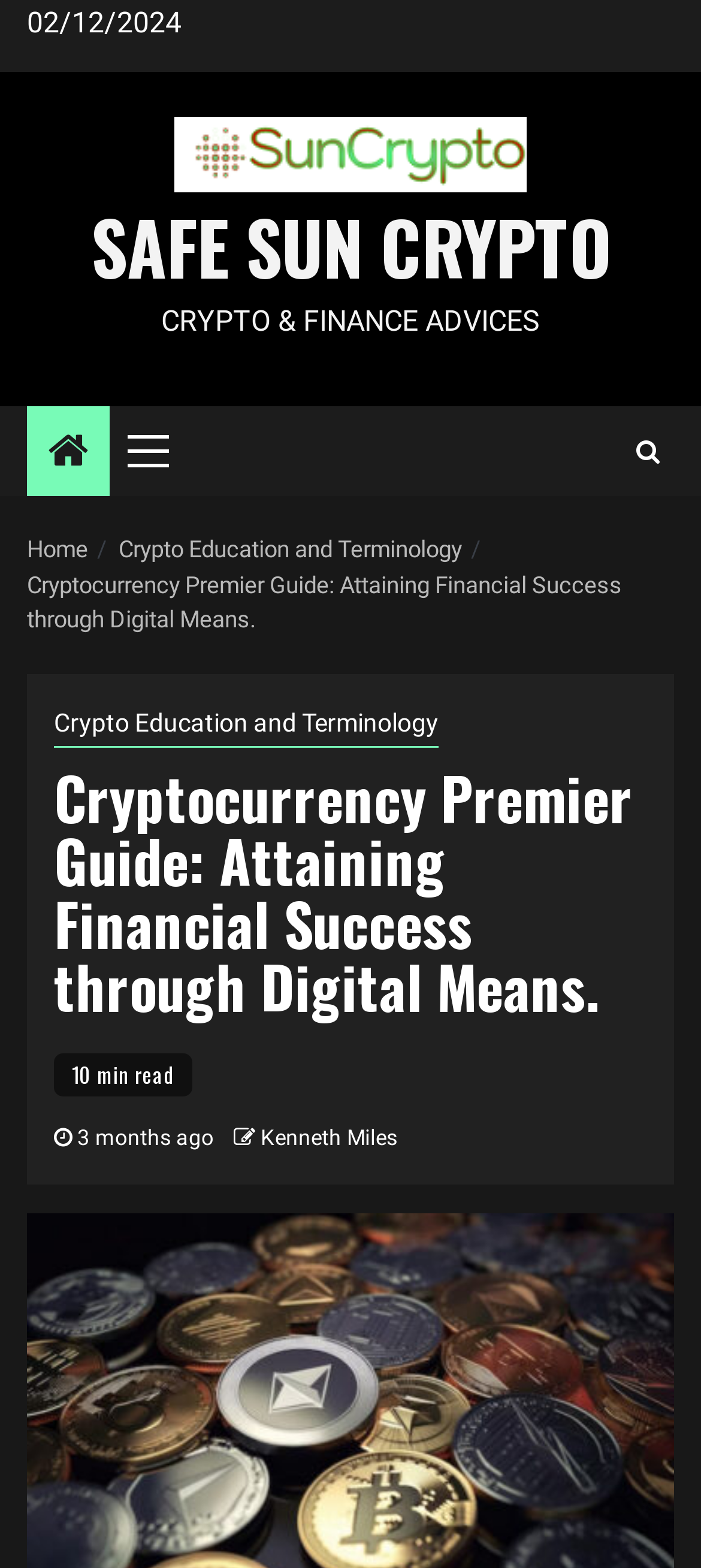Show the bounding box coordinates of the region that should be clicked to follow the instruction: "Go to the 'Home' page."

[0.038, 0.342, 0.126, 0.359]